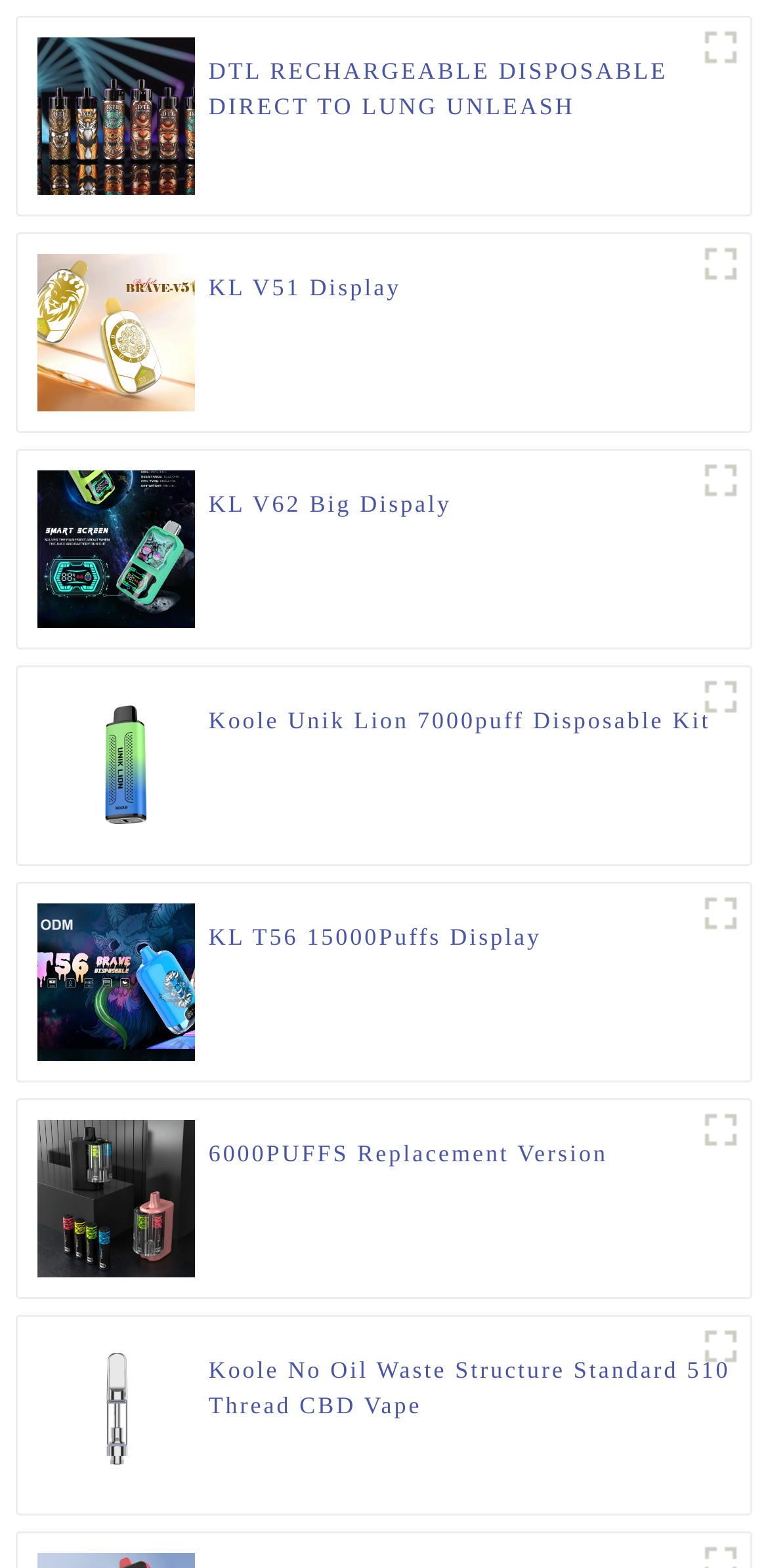What is the layout of the products on this webpage?
Please give a detailed answer to the question using the information shown in the image.

Based on the bounding box coordinates of the figures and images, I can infer that the products are arranged in a grid layout, with multiple rows and columns. This layout allows users to easily browse and compare different products.